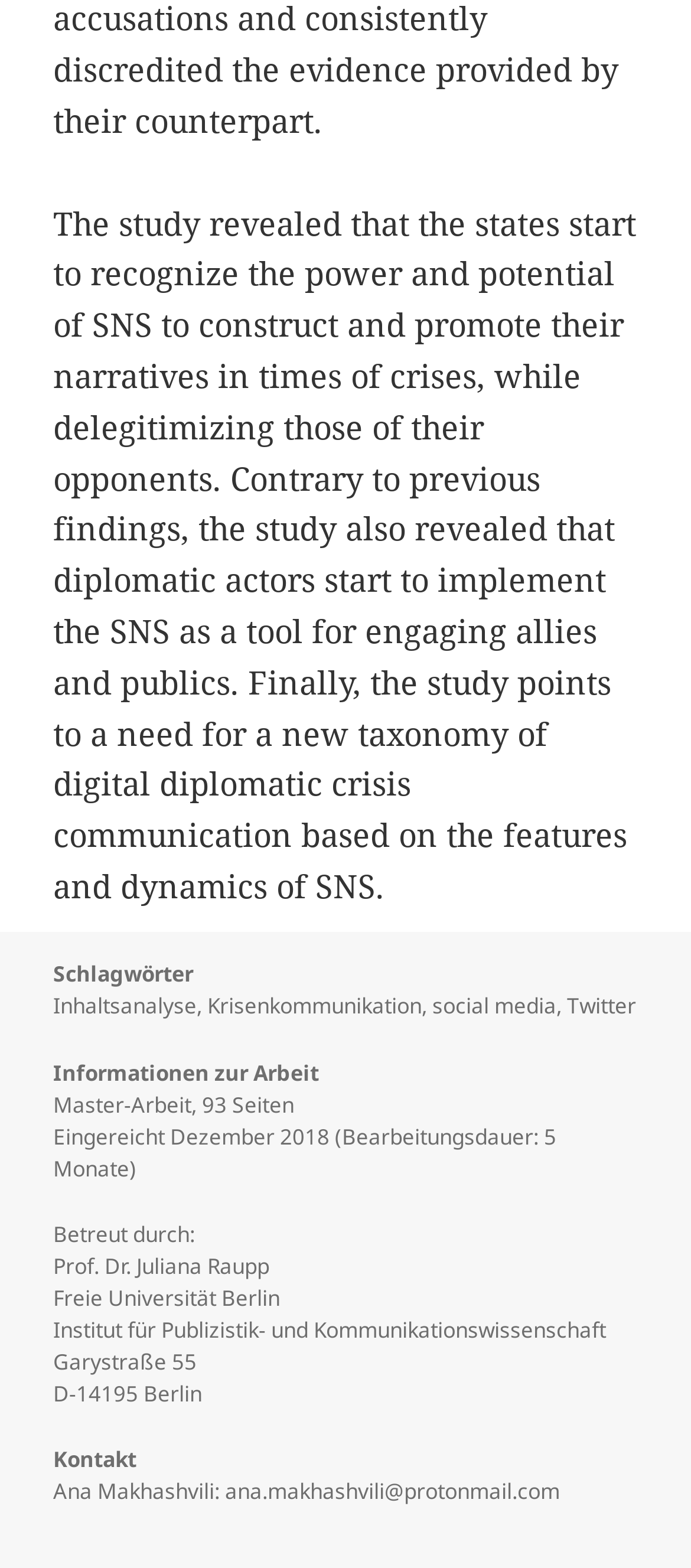Identify the bounding box coordinates of the element that should be clicked to fulfill this task: "View information about the Master-Arbeit". The coordinates should be provided as four float numbers between 0 and 1, i.e., [left, top, right, bottom].

[0.077, 0.695, 0.277, 0.715]